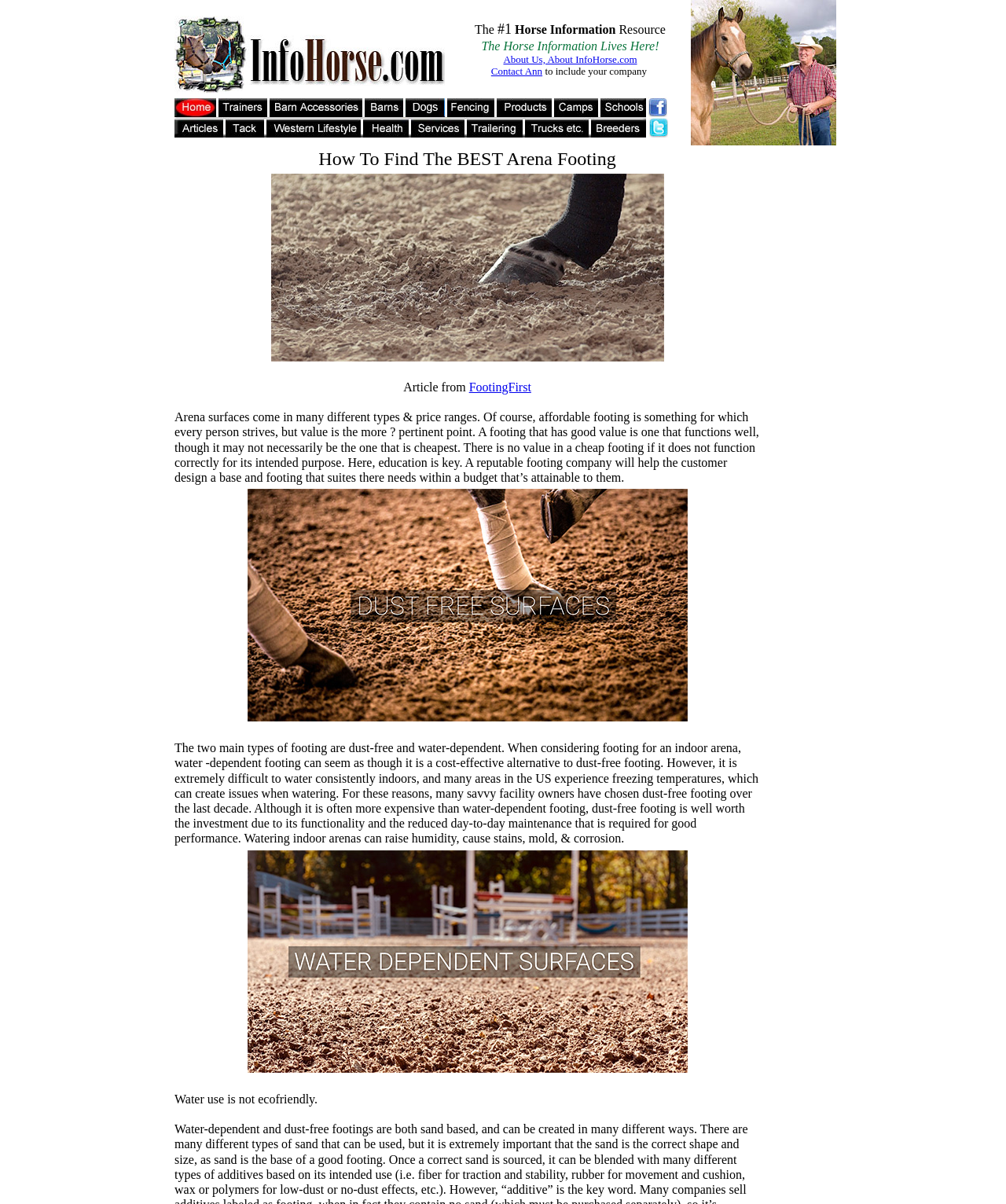What is the purpose of the webpage?
Could you please answer the question thoroughly and with as much detail as possible?

Based on the content of the webpage, I inferred that the purpose of the webpage is to provide information on how to find the best arena footing for horses. The webpage discusses different types of footing, their advantages, and disadvantages, indicating its purpose is to educate users on this topic.